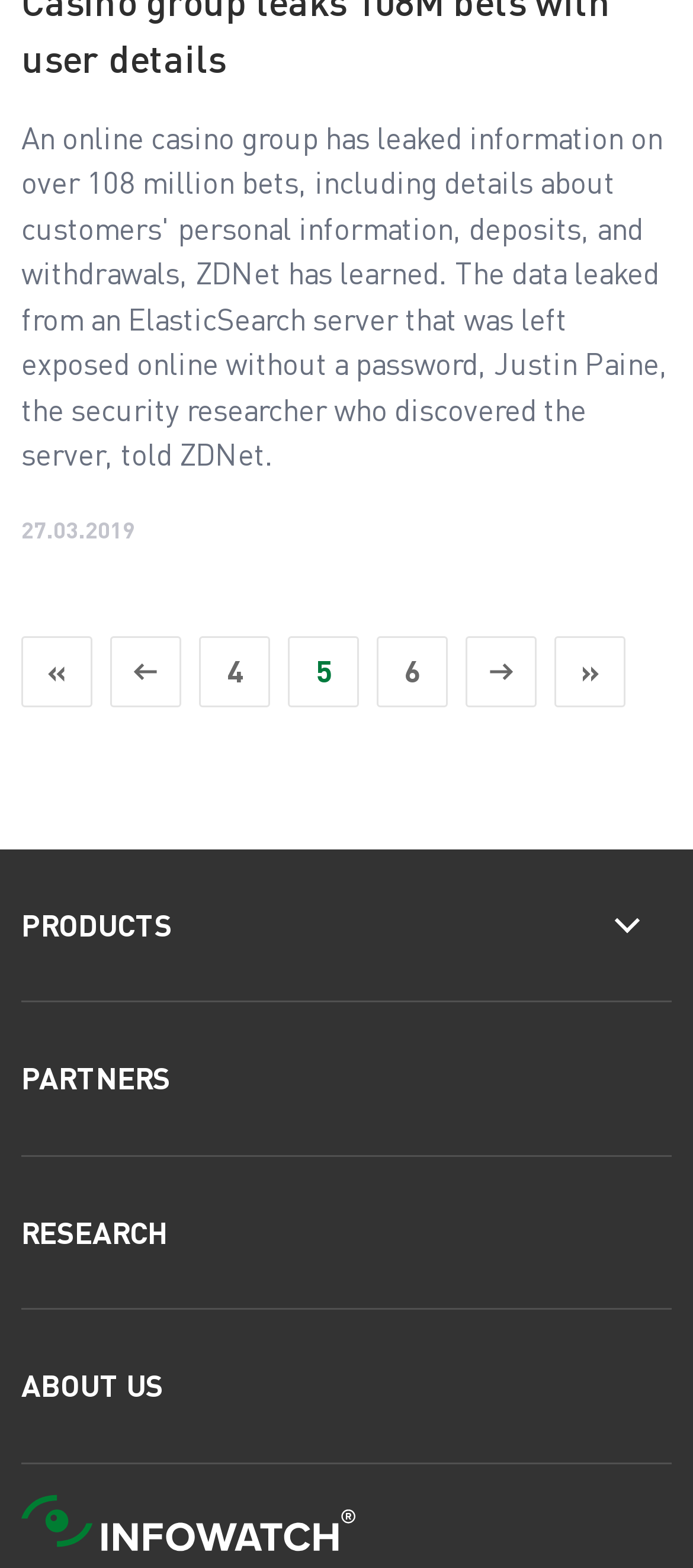Could you find the bounding box coordinates of the clickable area to complete this instruction: "View page 4"?

[0.287, 0.406, 0.39, 0.451]